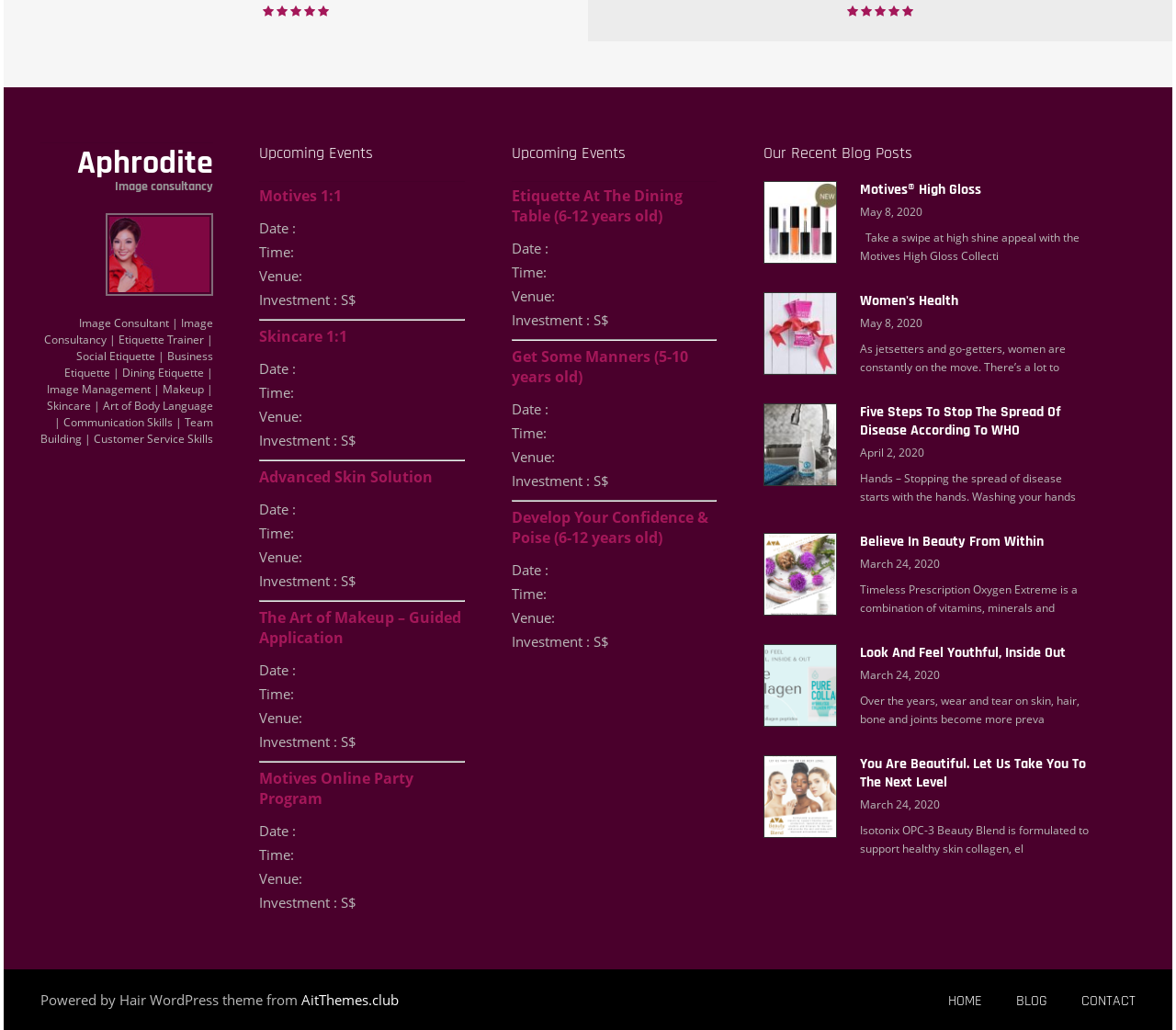Locate the bounding box coordinates of the element you need to click to accomplish the task described by this instruction: "View the 'Motives 1:1' event details".

[0.221, 0.181, 0.396, 0.201]